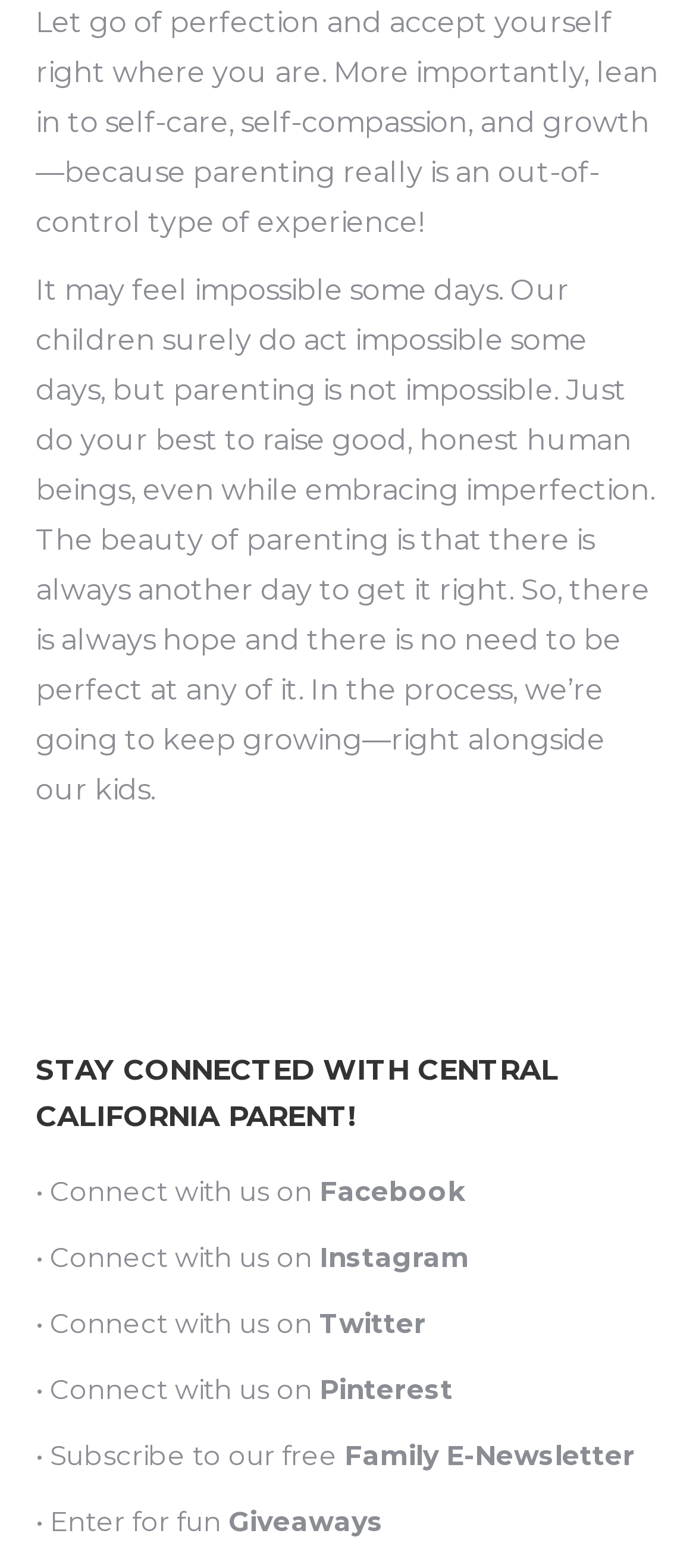What type of newsletter can you subscribe to?
Refer to the image and respond with a one-word or short-phrase answer.

Family E-Newsletter